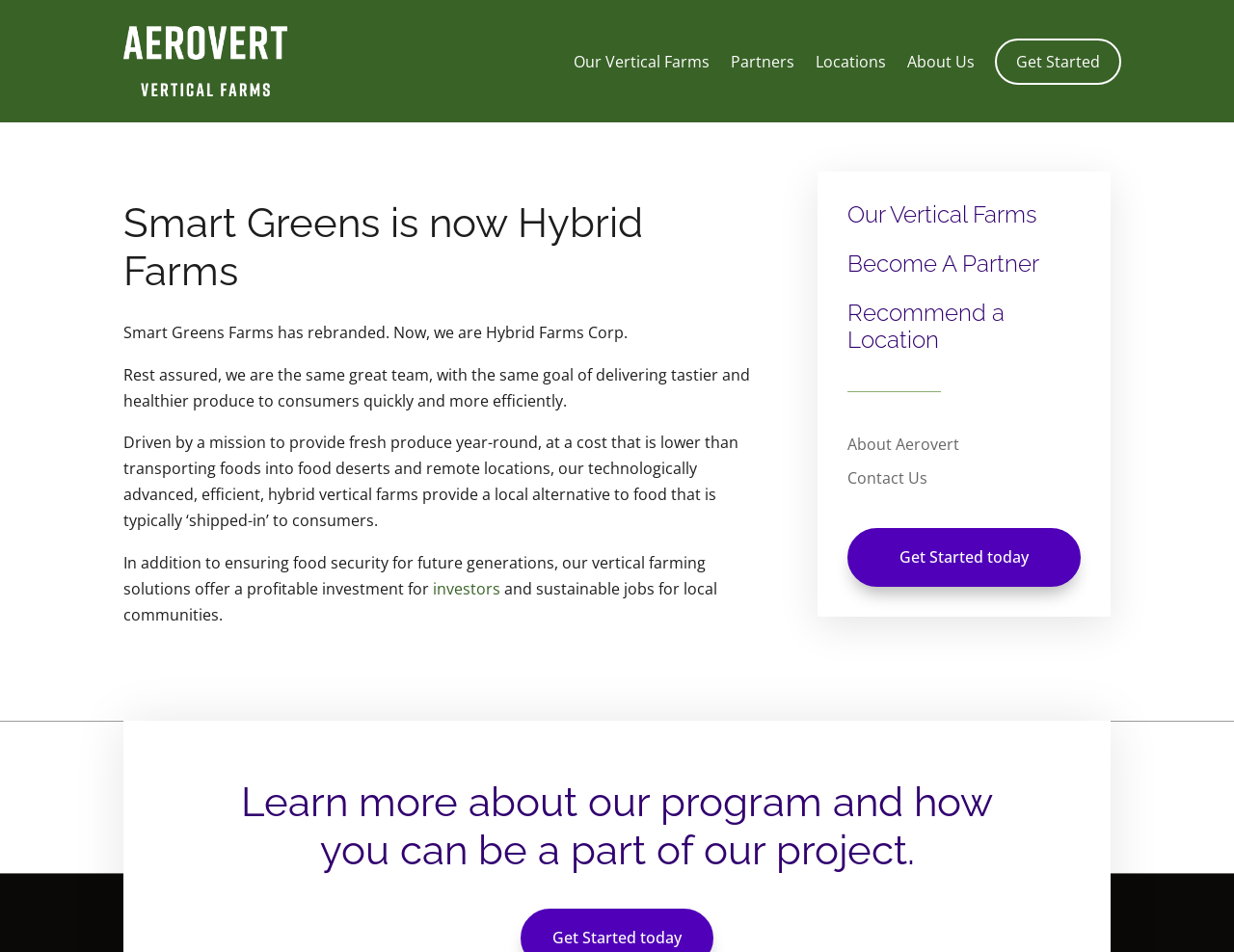What is the goal of Hybrid Farms Corp?
Based on the screenshot, answer the question with a single word or phrase.

Delivering tastier and healthier produce